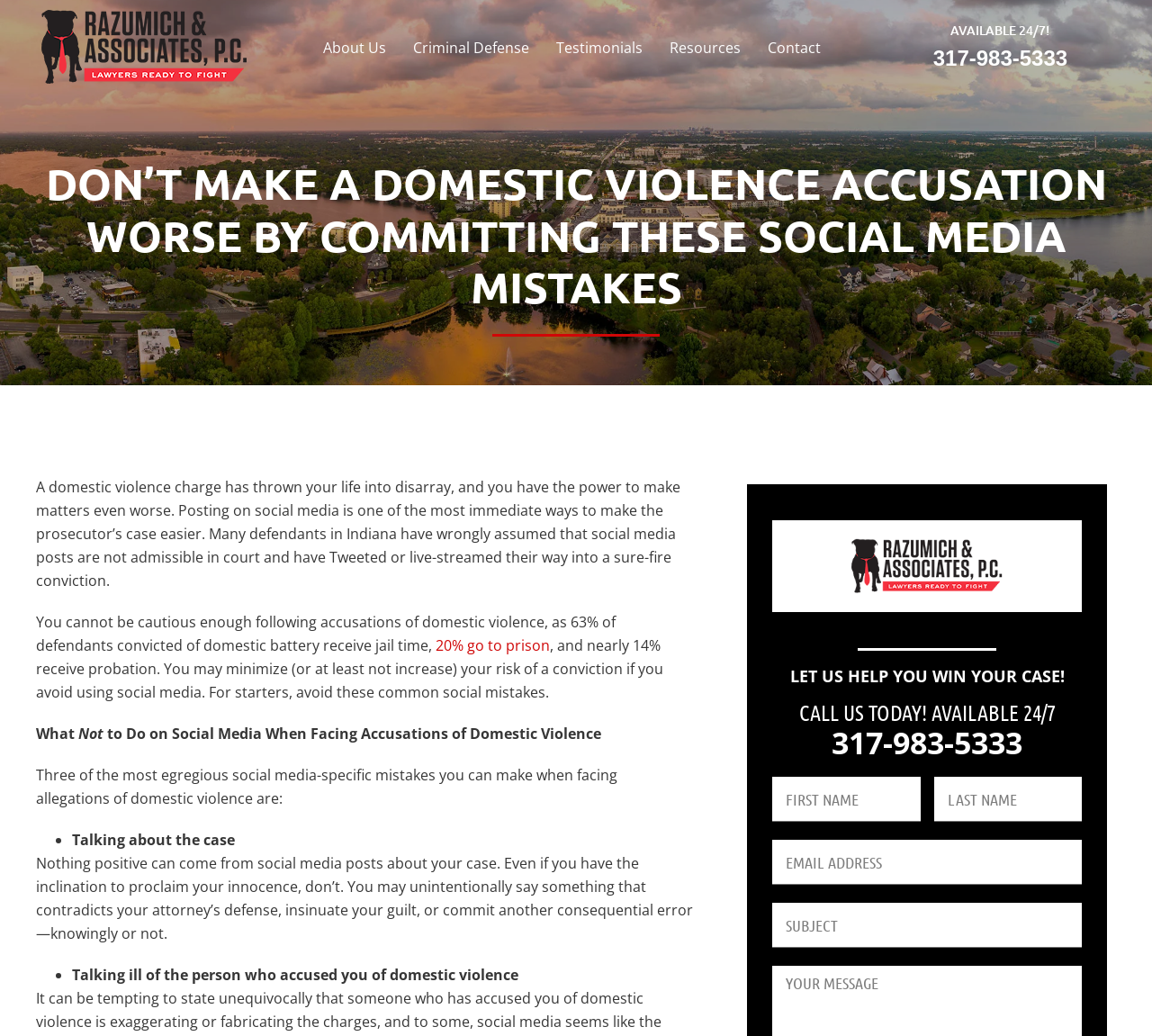Determine the bounding box coordinates of the element's region needed to click to follow the instruction: "Click the 'About Us' link". Provide these coordinates as four float numbers between 0 and 1, formatted as [left, top, right, bottom].

[0.273, 0.026, 0.343, 0.066]